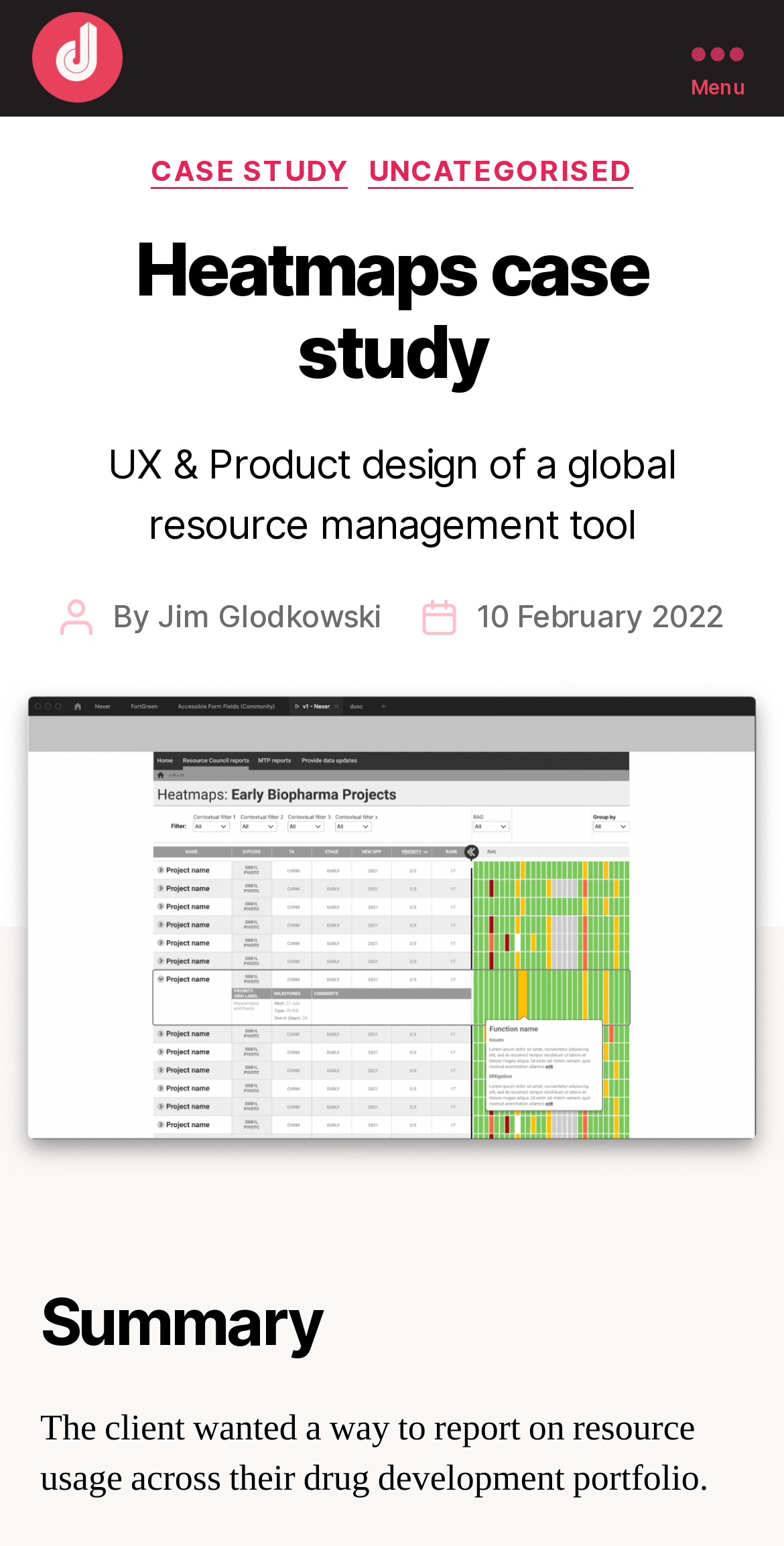How many categories are mentioned in the menu?
Look at the image and respond to the question as thoroughly as possible.

I found the categories by looking at the menu section, which mentions 'CASE STUDY' and 'UNCATEGORISED' as two separate links.